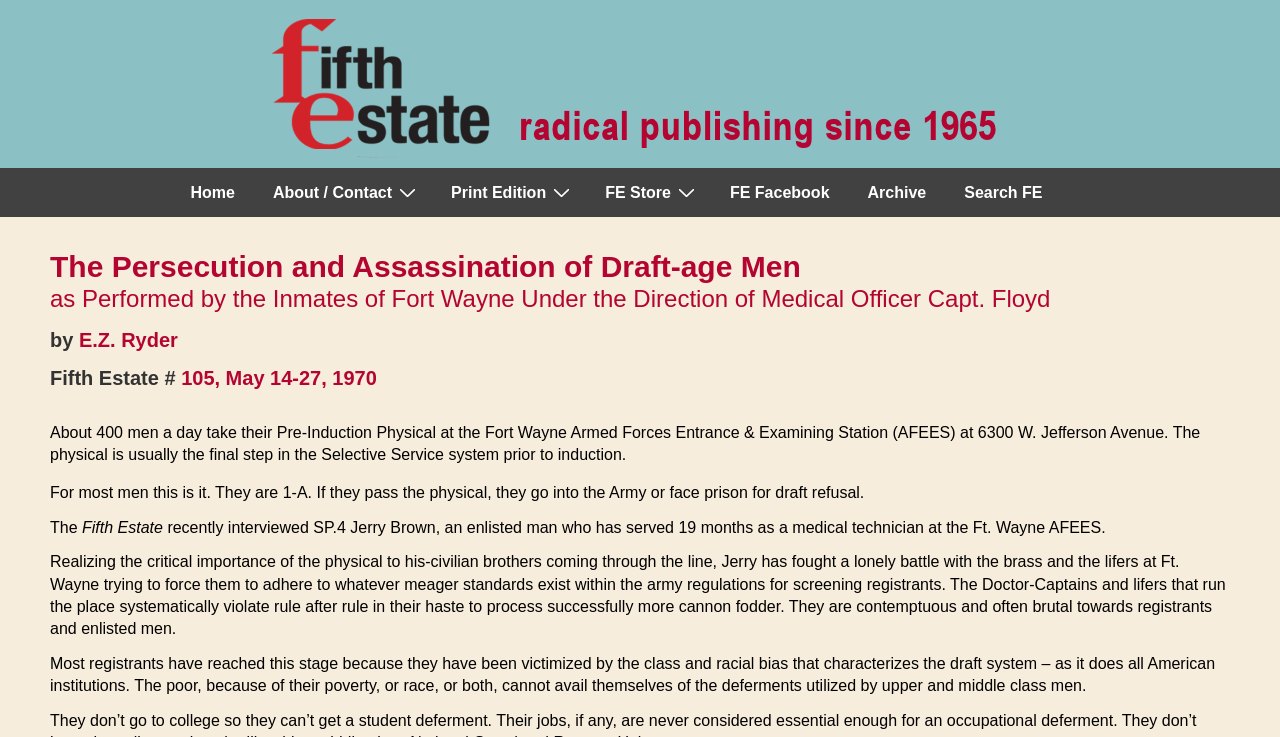Please specify the bounding box coordinates of the region to click in order to perform the following instruction: "Read the article by E.Z. Ryder".

[0.062, 0.446, 0.139, 0.476]